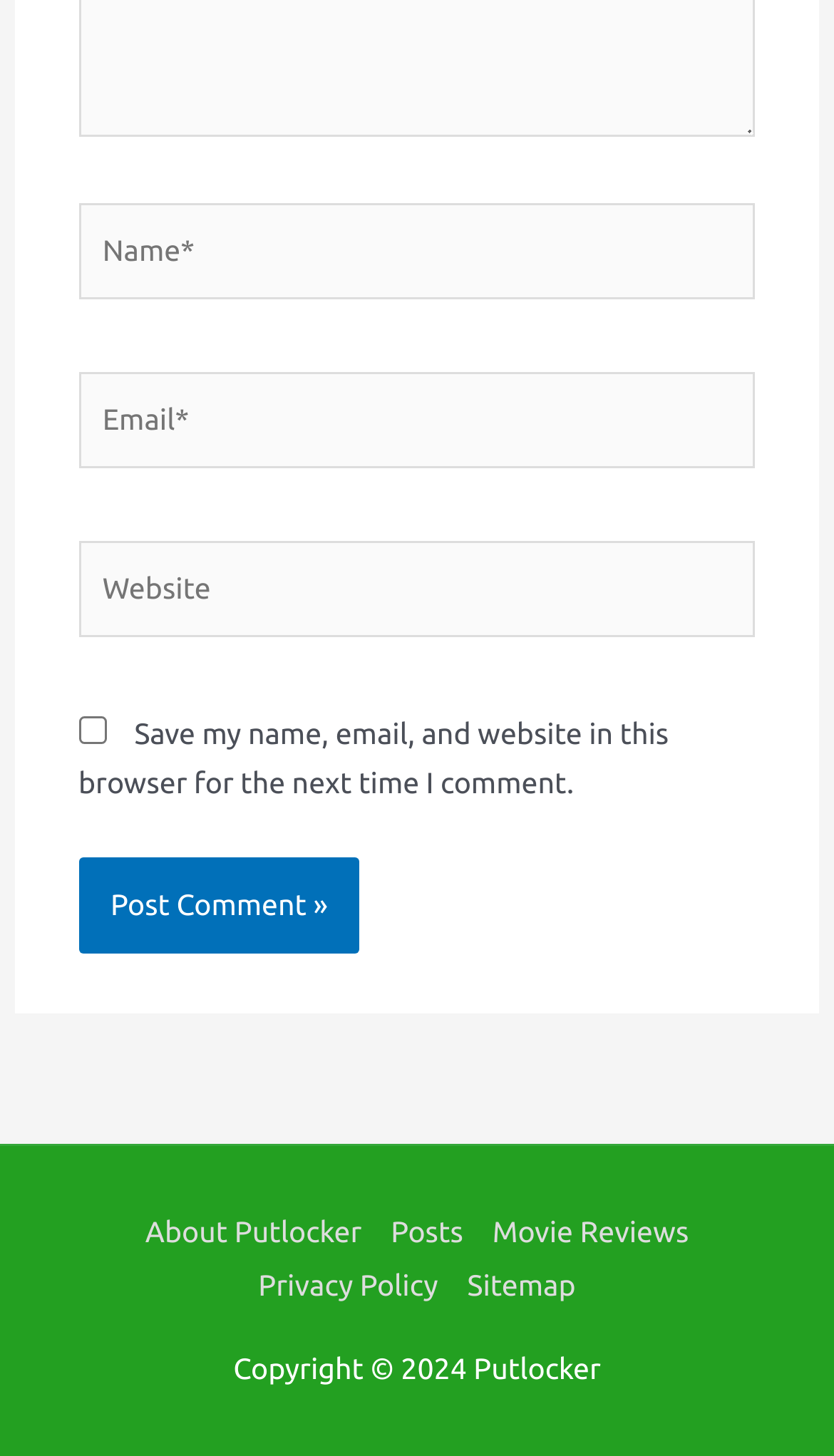What is the function of the button?
We need a detailed and meticulous answer to the question.

The button is located below the checkbox and has a label 'Post Comment ». Its function is to submit the user's comment after filling in the required fields.